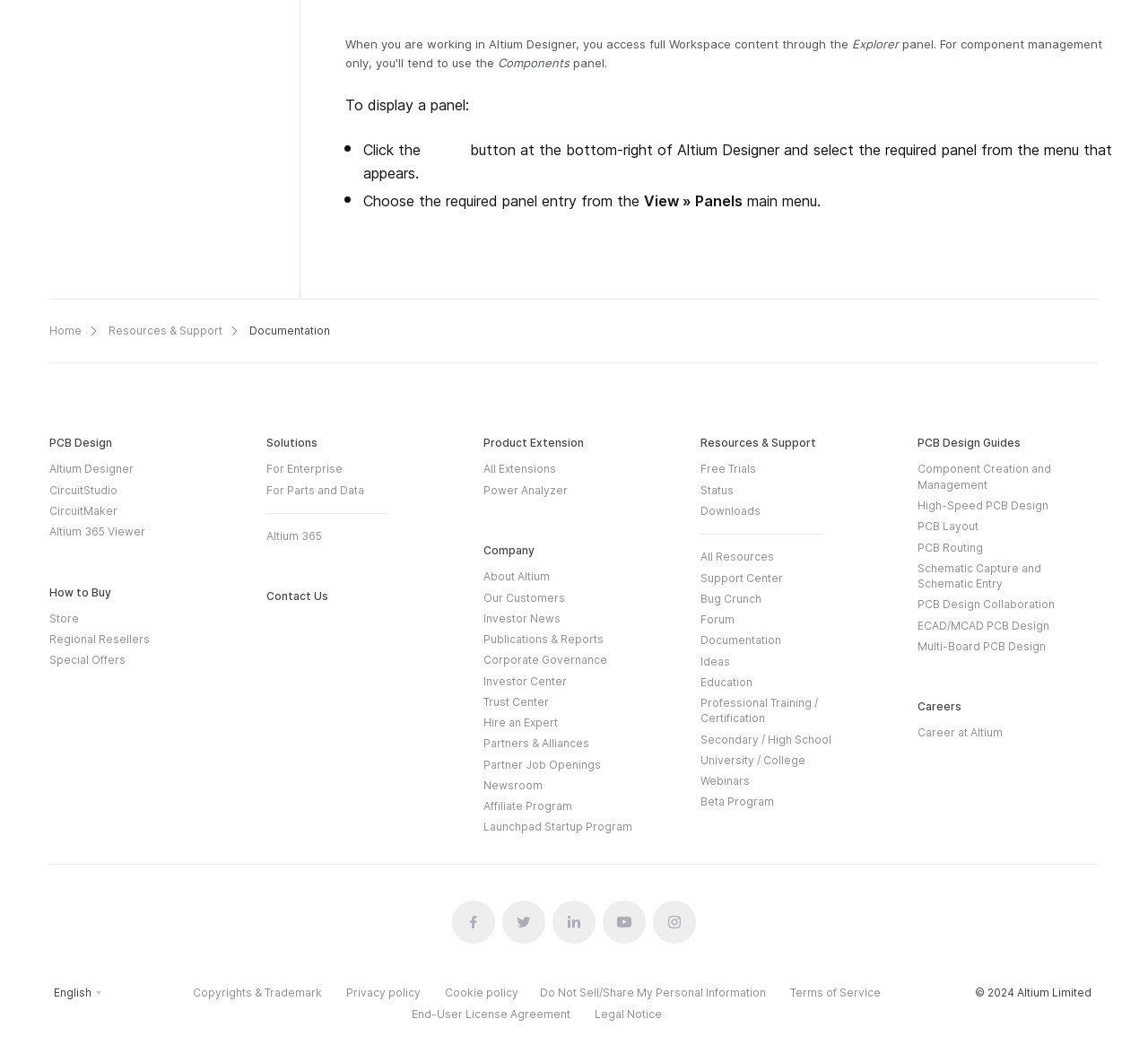Answer in one word or a short phrase: 
What is the category of 'PCB Design Guides'?

Resources & Support